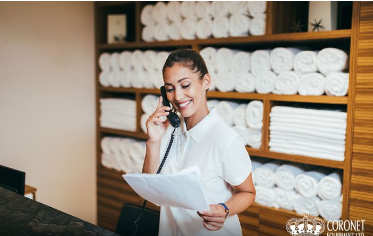What is behind the woman?
Please craft a detailed and exhaustive response to the question.

The image shows neatly stacked white towels arranged in shelves behind the woman, which reinforces the idea of a clean and organized environment, typical of a spa or salon.